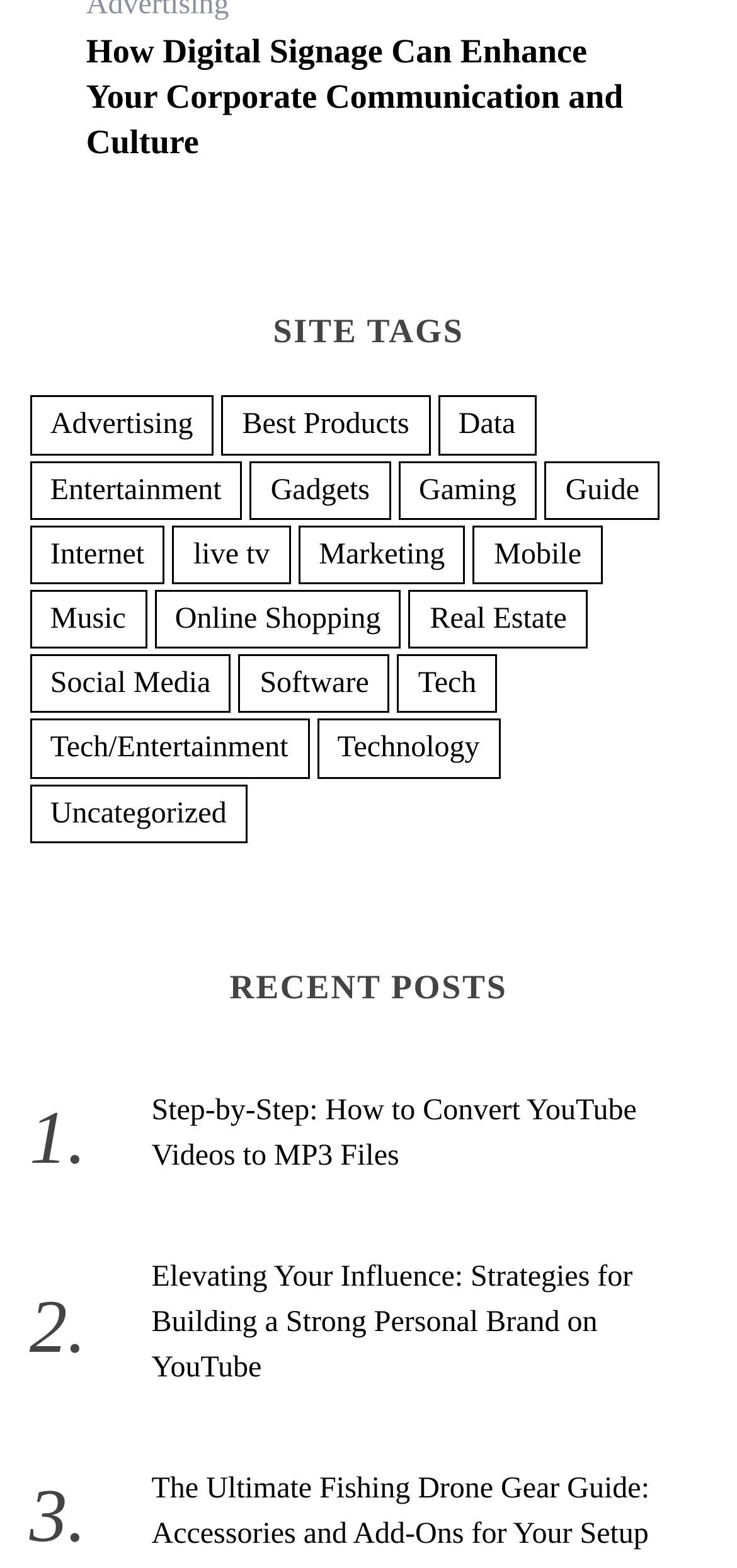Please specify the bounding box coordinates of the clickable region necessary for completing the following instruction: "Read 'Step-by-Step: How to Convert YouTube Videos to MP3 Files'". The coordinates must consist of four float numbers between 0 and 1, i.e., [left, top, right, bottom].

[0.206, 0.698, 0.864, 0.747]